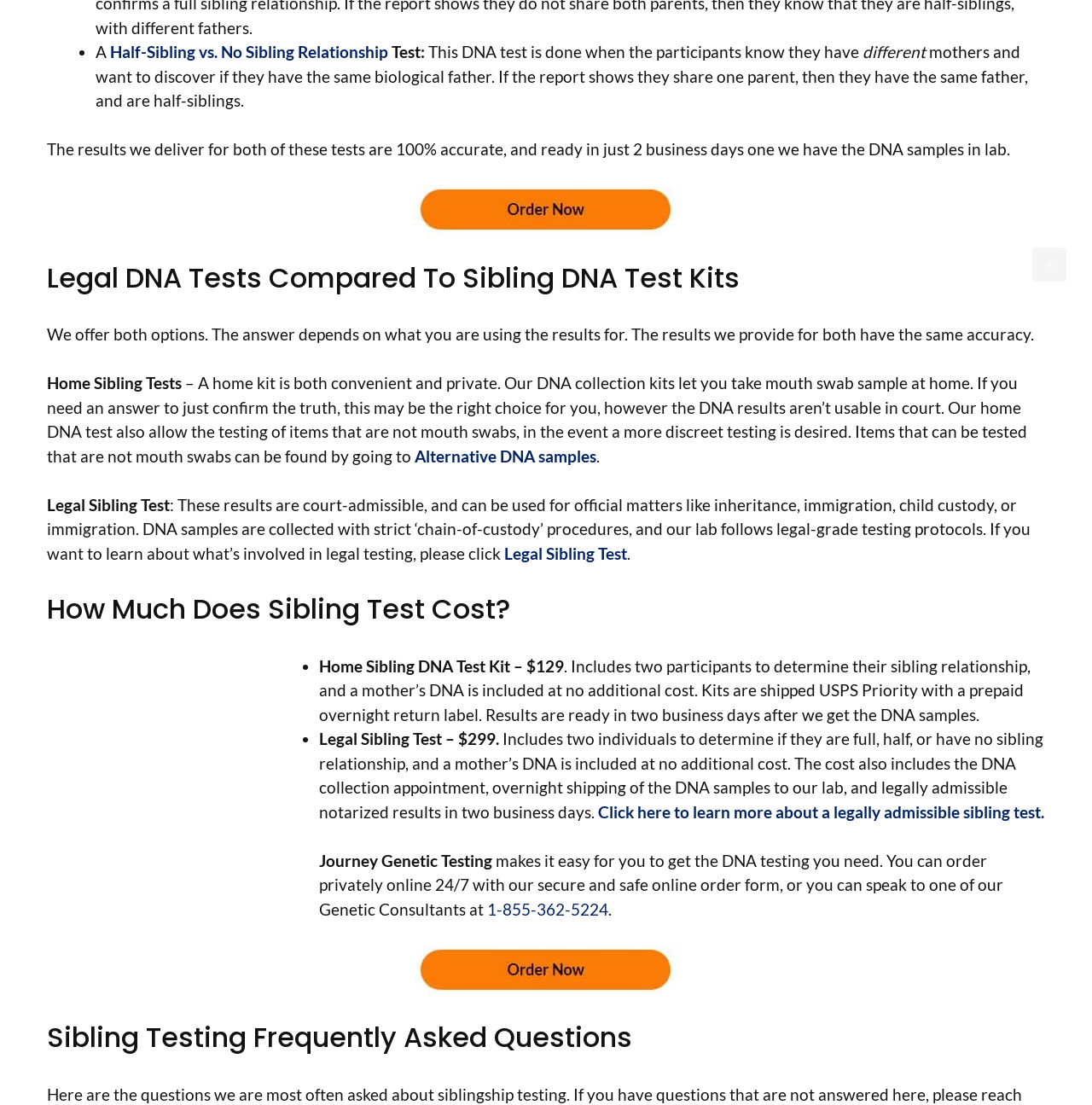Please answer the following query using a single word or phrase: 
What is the cost of a home sibling DNA test kit?

$129